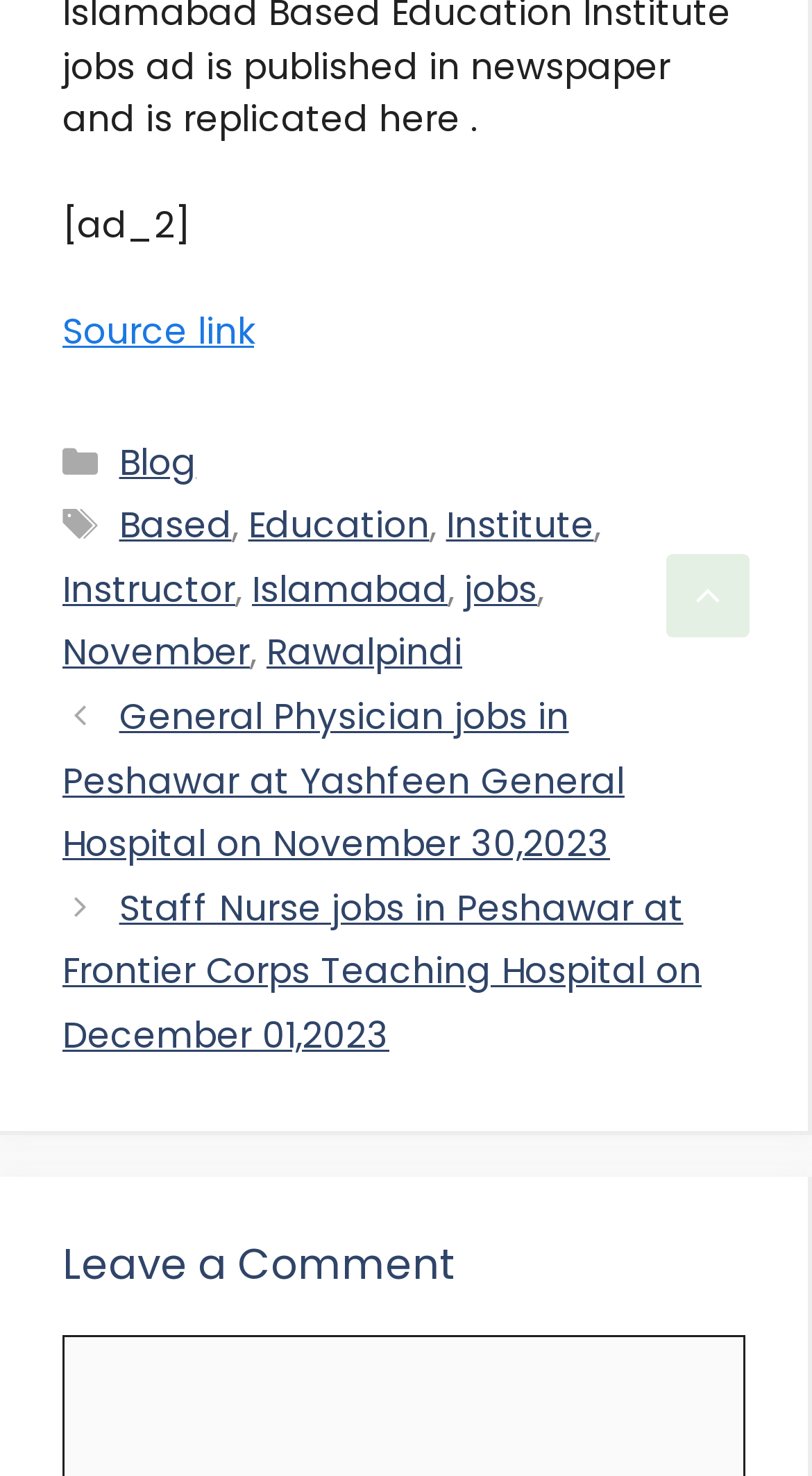Find the bounding box coordinates for the element that must be clicked to complete the instruction: "View 'Staff Nurse jobs in Peshawar at Frontier Corps Teaching Hospital on December 01,2023'". The coordinates should be four float numbers between 0 and 1, indicated as [left, top, right, bottom].

[0.077, 0.598, 0.864, 0.718]